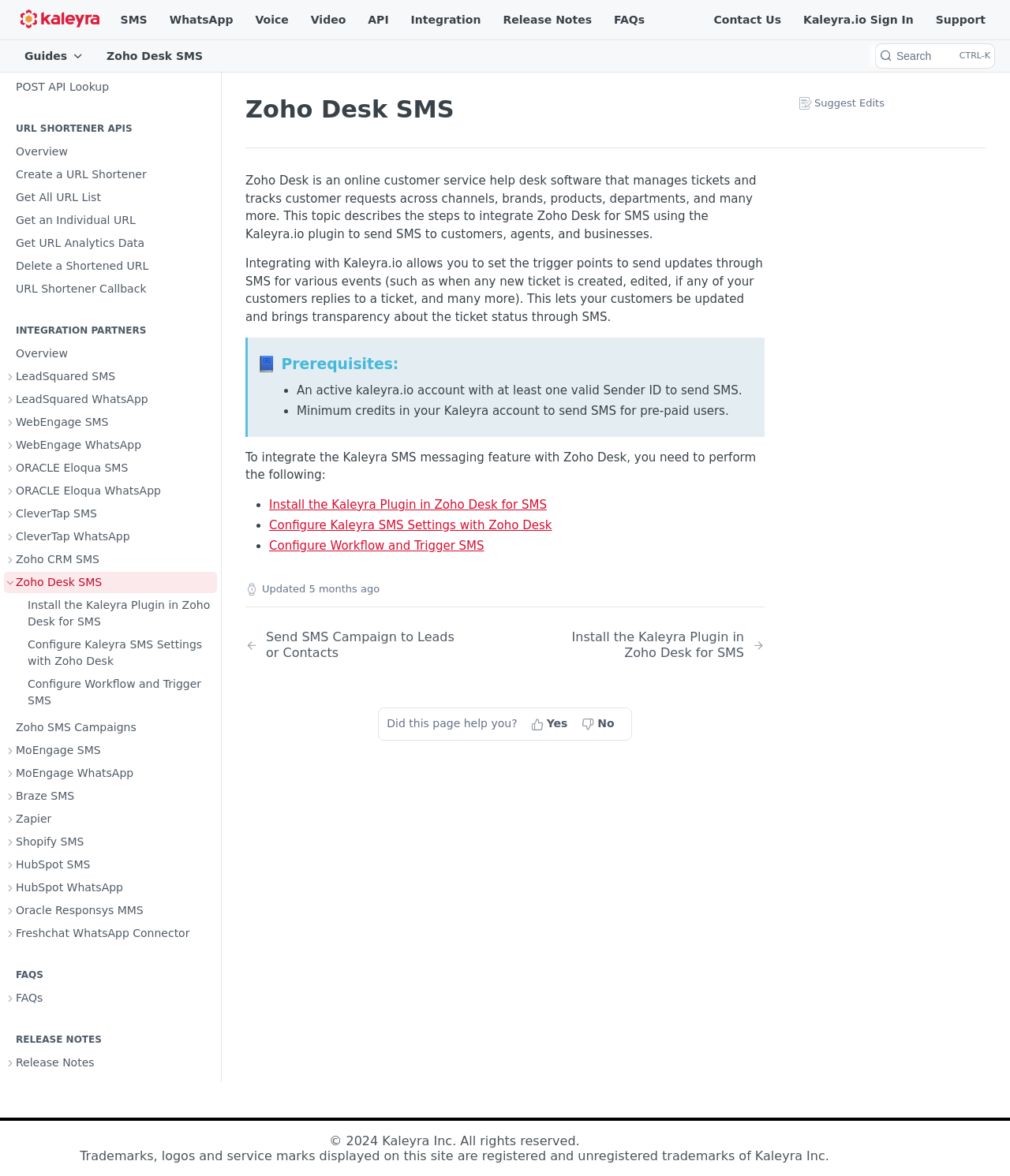What is the purpose of the button with the text 'Guides'
Answer with a single word or phrase, using the screenshot for reference.

Has a popup dialog